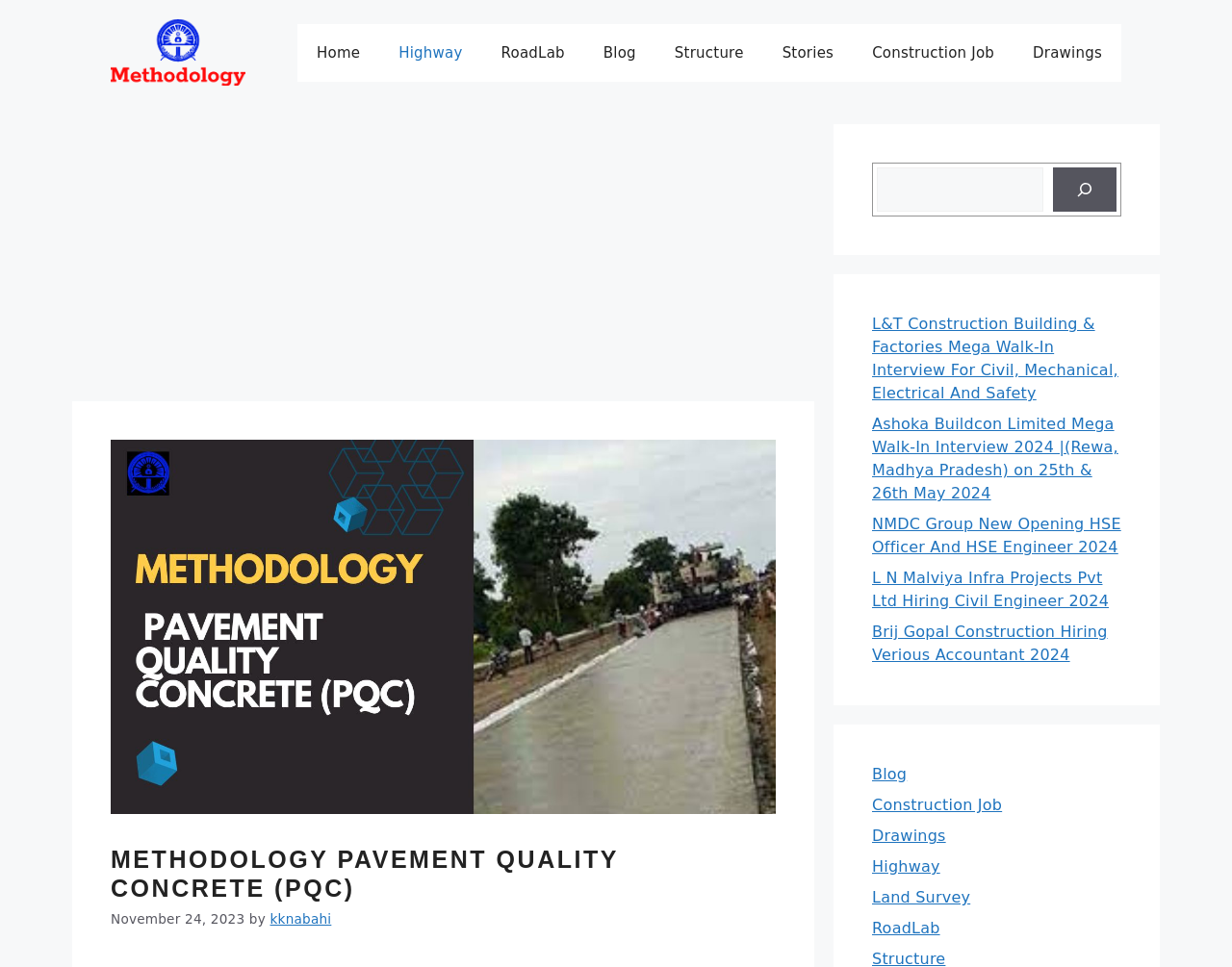Who is the author of this methodology?
Based on the image, provide a one-word or brief-phrase response.

kknabahi